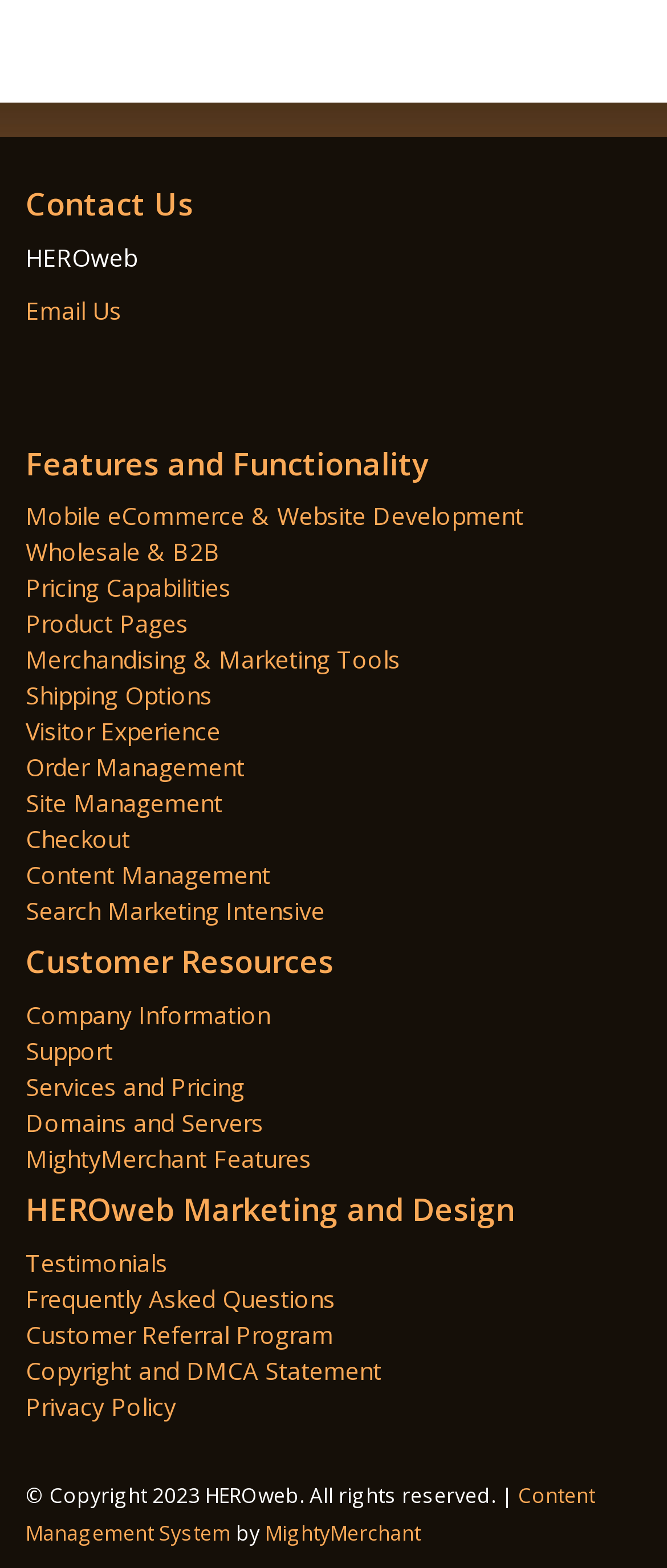What is the slogan of the website?
Provide a detailed and extensive answer to the question.

The slogan of the website is 'TAKE YOUR WEBSITE FROM ZERO TO HERO!' which is composed of four static text elements with IDs 260, 262, 263, and 265, respectively.